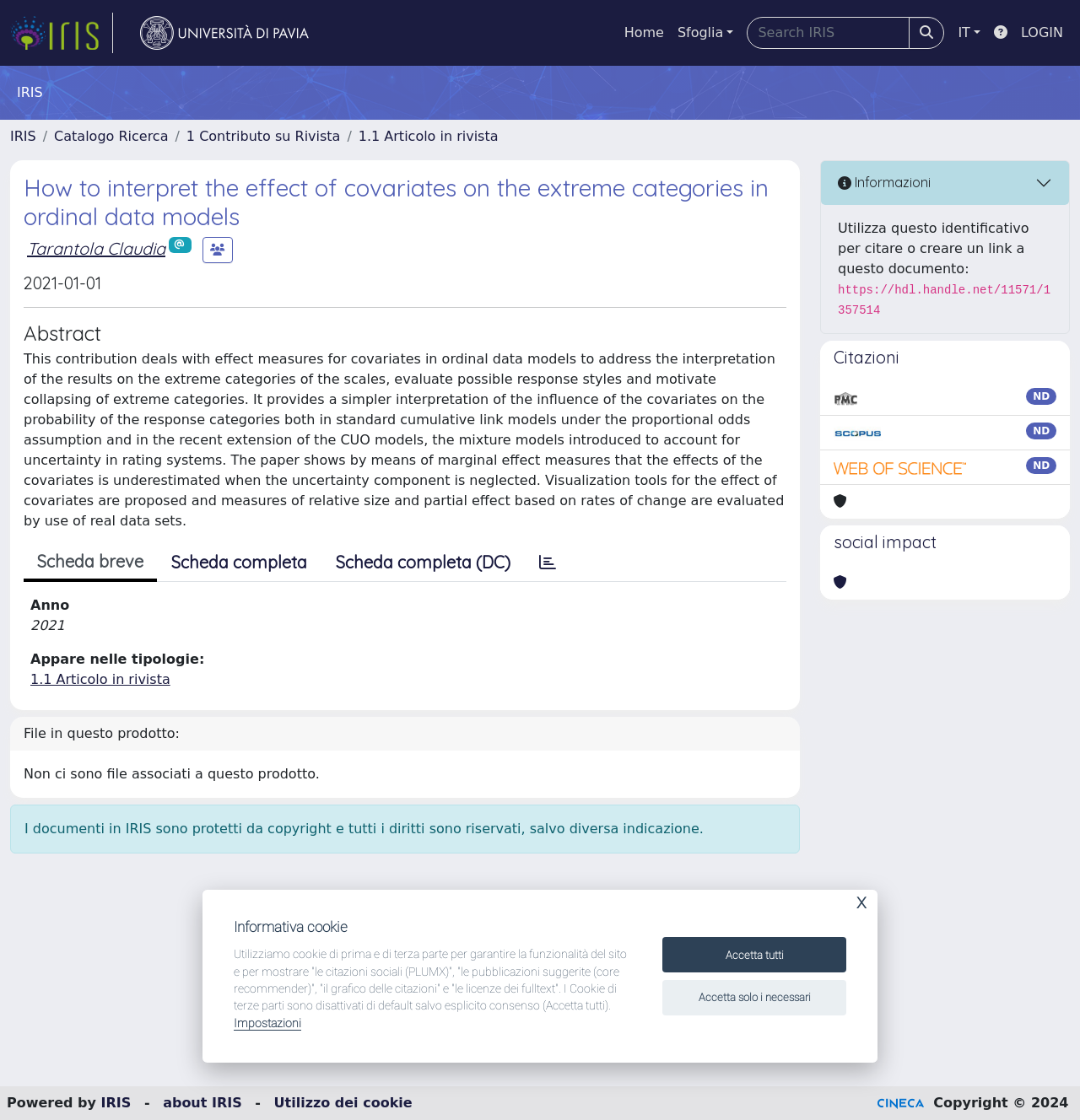Provide a thorough description of the webpage you see.

This webpage is about a research article titled "How to interpret the effect of covariates on the extreme categories in ordinal data models". At the top, there is a navigation menu with links to the homepage, university homepage, and a search bar. Below the navigation menu, there is a breadcrumb trail showing the article's location within the website.

The main content of the webpage is divided into sections. The first section displays the article's title, author, and publication date. The author's name is accompanied by a superscript indicating that they are the corresponding author. There is also a link to show external contributors.

The next section is the abstract, which summarizes the article's content. The abstract is followed by a separator line and then a section with tabs to switch between different views of the article's metadata. The default view is the brief view, which displays the article's year, type, and a link to the full text.

Below the tabs, there is a section with information about the article's files, copyright, and a note about the documents in IRIS being protected by copyright. On the right side of the page, there is a section with links to cite the article, including a DOI link and a link to Scopus.

Further down, there is a section about social impact, but it appears to be empty due to disabled third-party cookies. At the bottom of the page, there is a footer with links to the website's about page, cookie usage, and a copyright notice. There is also a logo of CINECA and a link to its website.